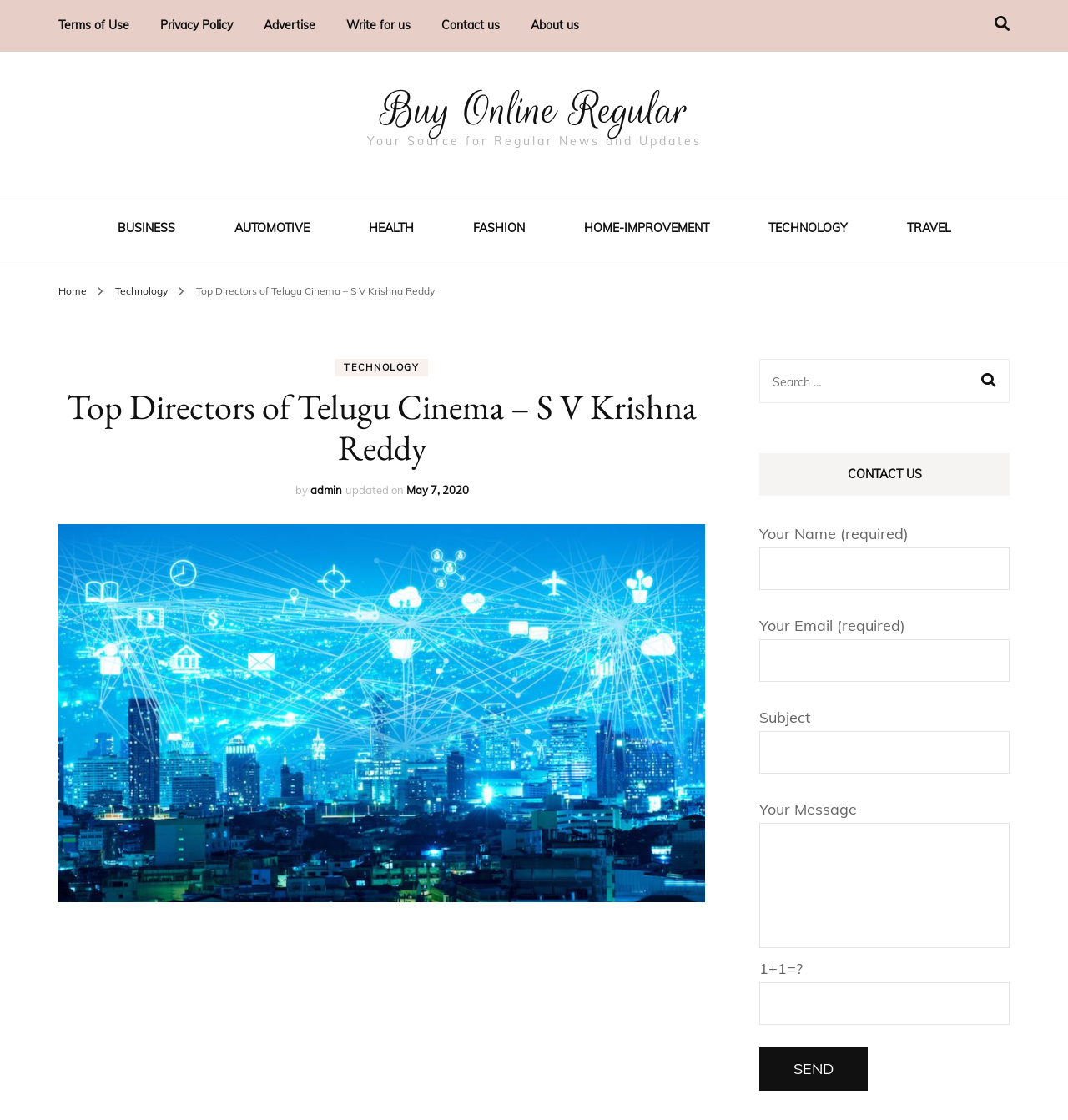Provide a brief response to the question below using a single word or phrase: 
What is the date mentioned on the webpage?

May 7, 2020